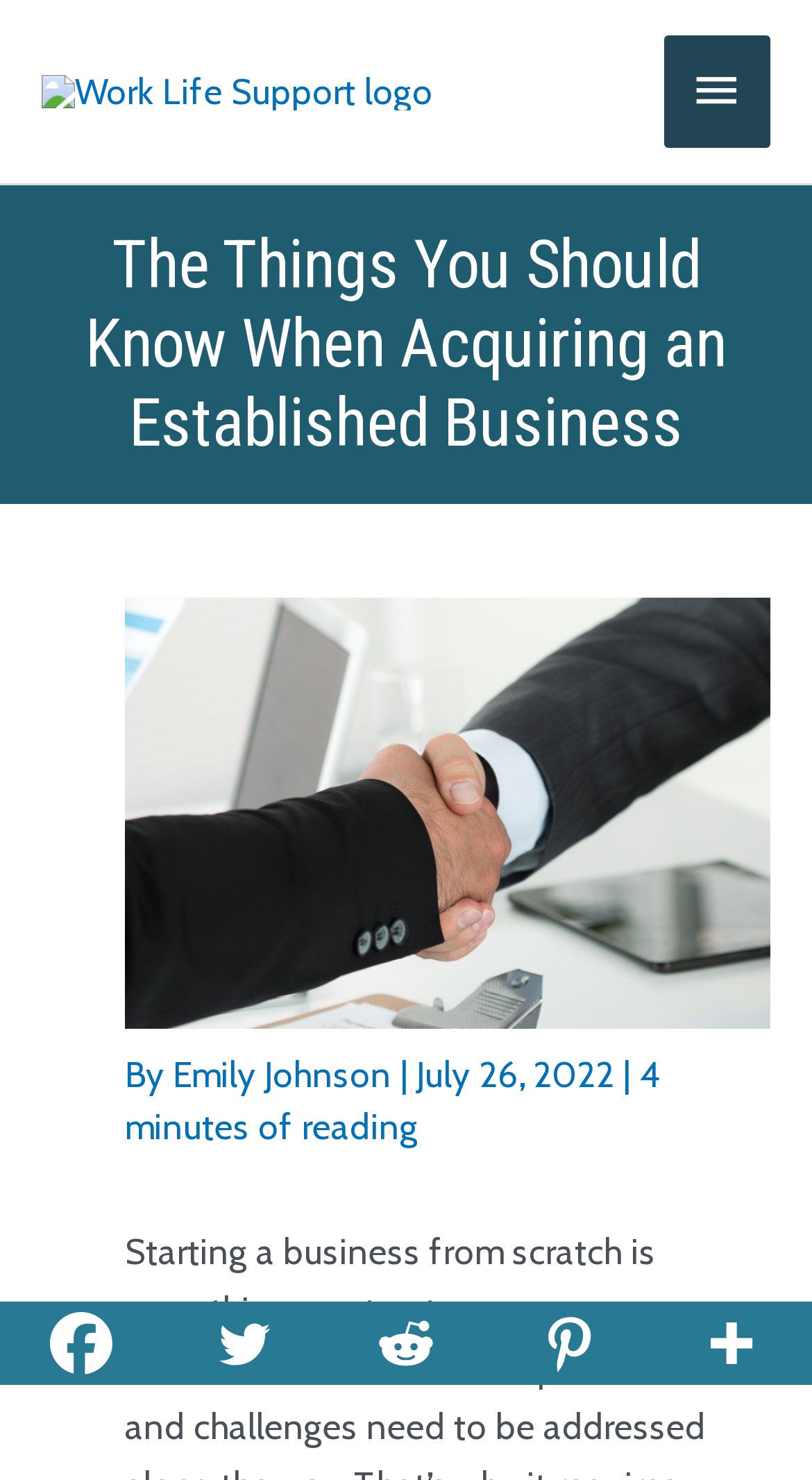Please identify the bounding box coordinates of the clickable element to fulfill the following instruction: "Click on the 'Home' link". The coordinates should be four float numbers between 0 and 1, i.e., [left, top, right, bottom].

None